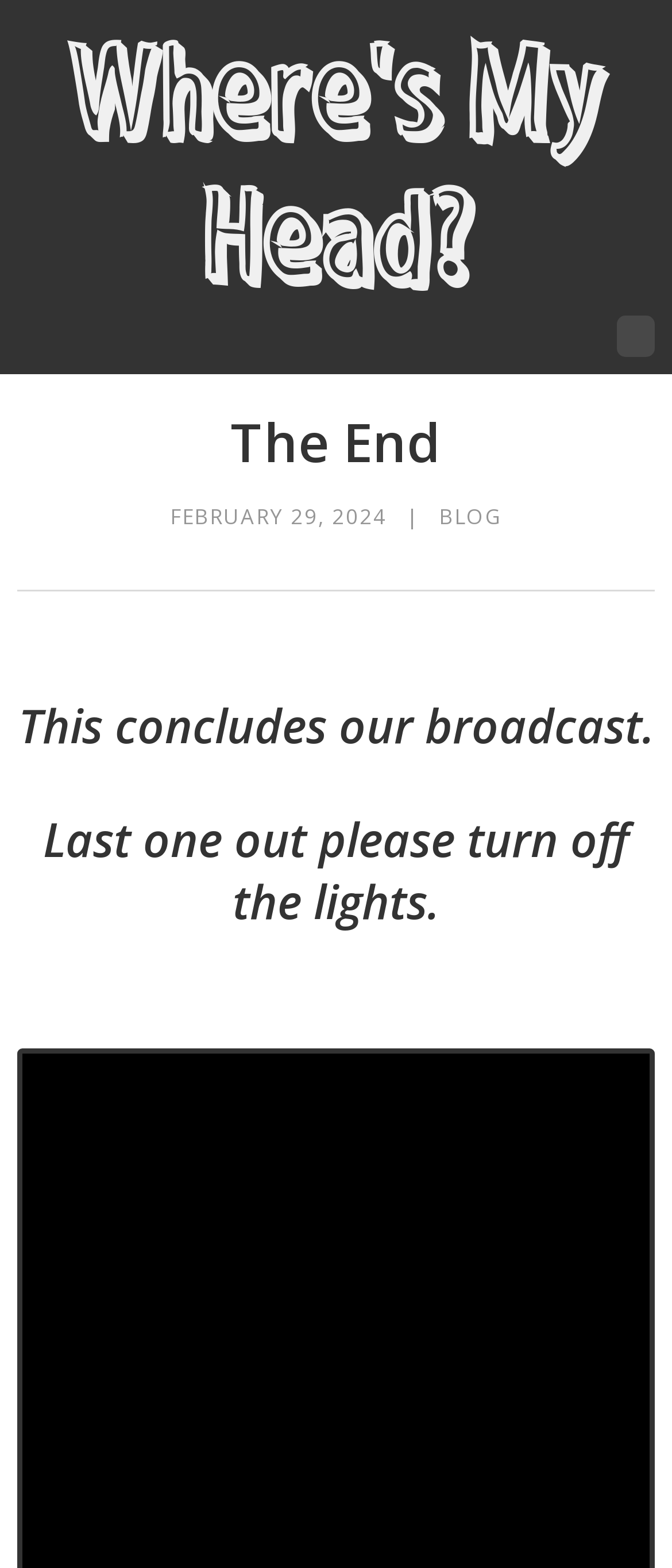What is the date mentioned on the webpage?
Provide a detailed and extensive answer to the question.

I found the date 'FEBRUARY 29, 2024' on the webpage by looking at the StaticText element with bounding box coordinates [0.253, 0.32, 0.576, 0.339].